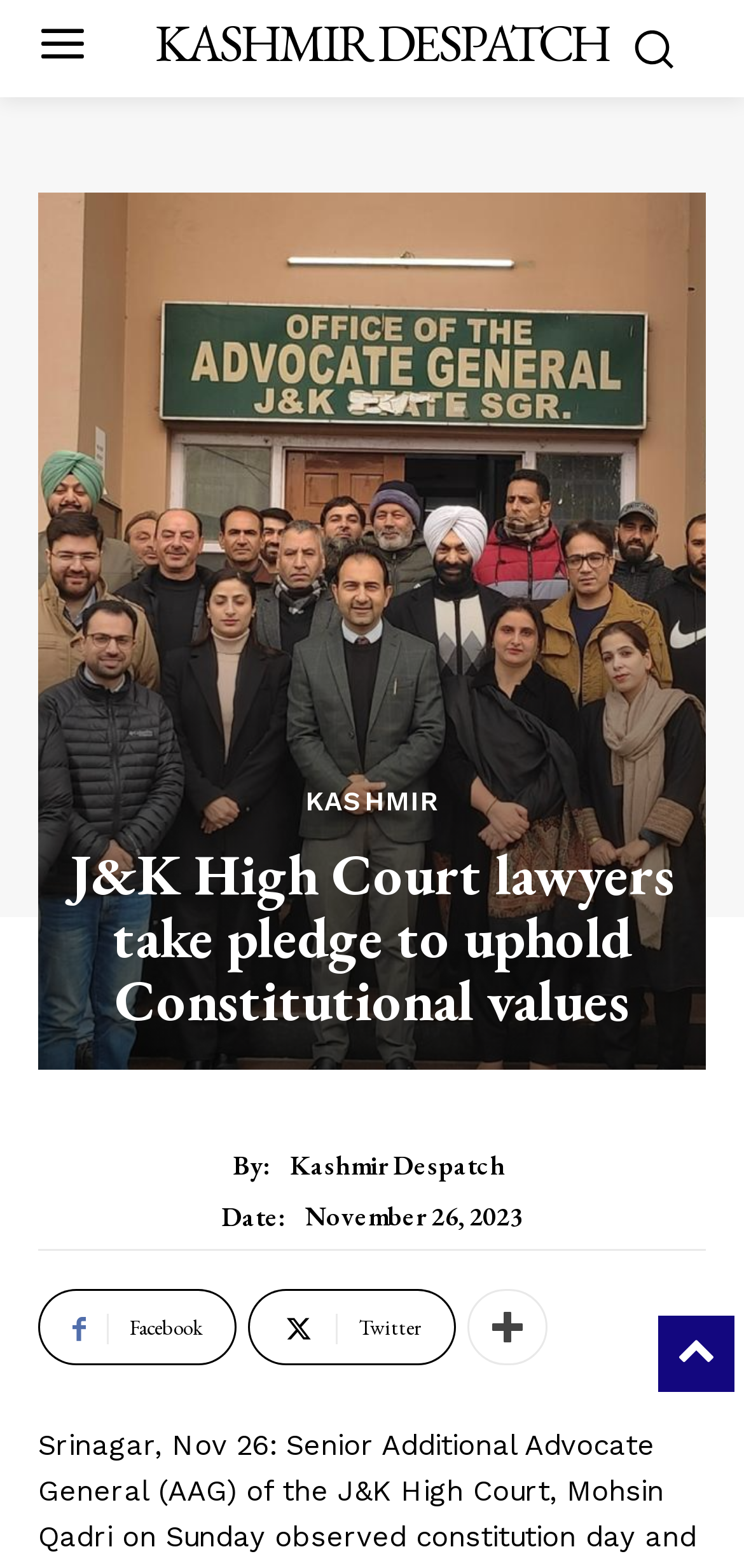Extract the heading text from the webpage.

J&K High Court lawyers take pledge to uphold Constitutional values